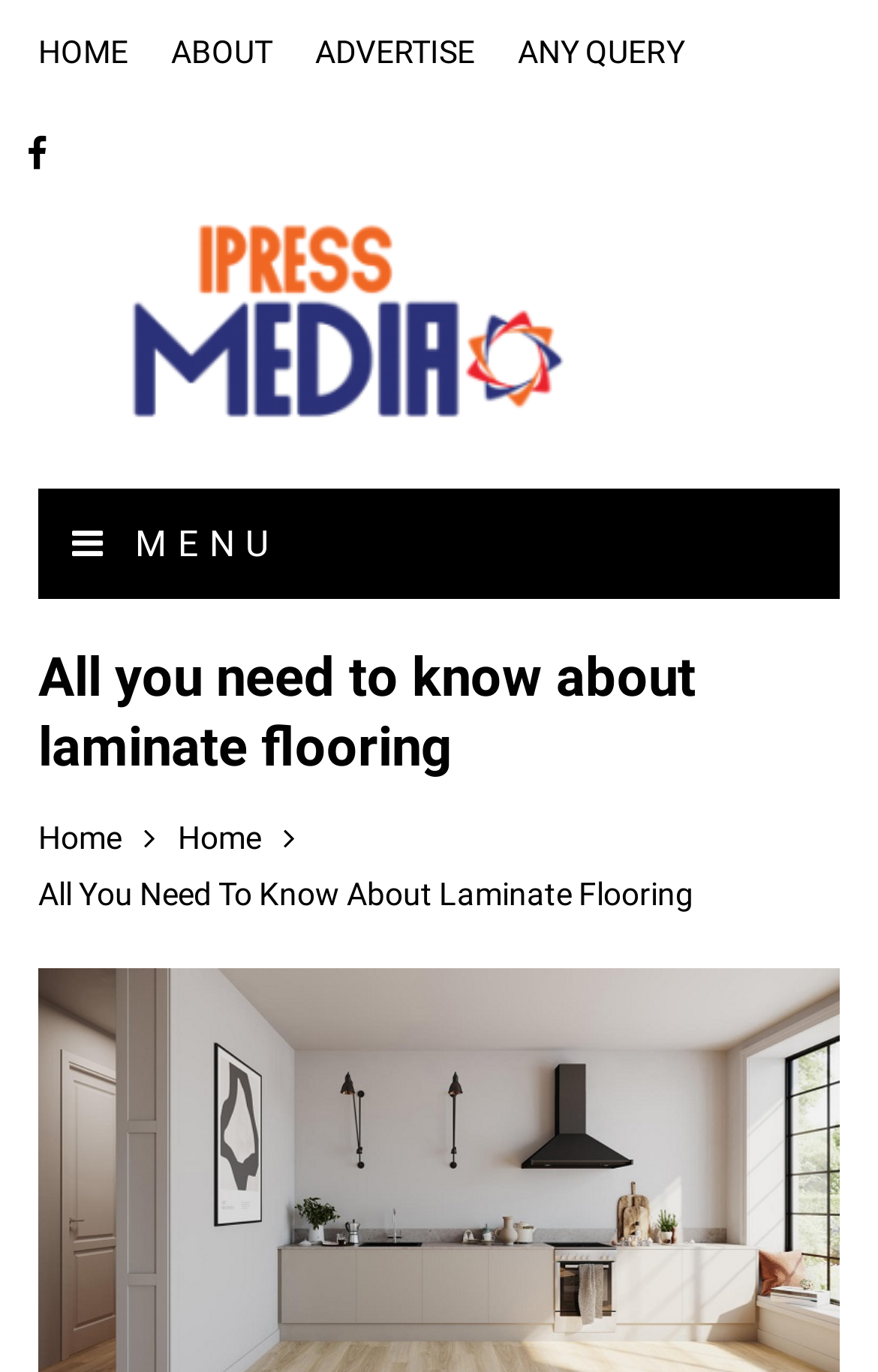Locate the bounding box coordinates of the UI element described by: "Any Query". The bounding box coordinates should consist of four float numbers between 0 and 1, i.e., [left, top, right, bottom].

[0.59, 0.025, 0.779, 0.051]